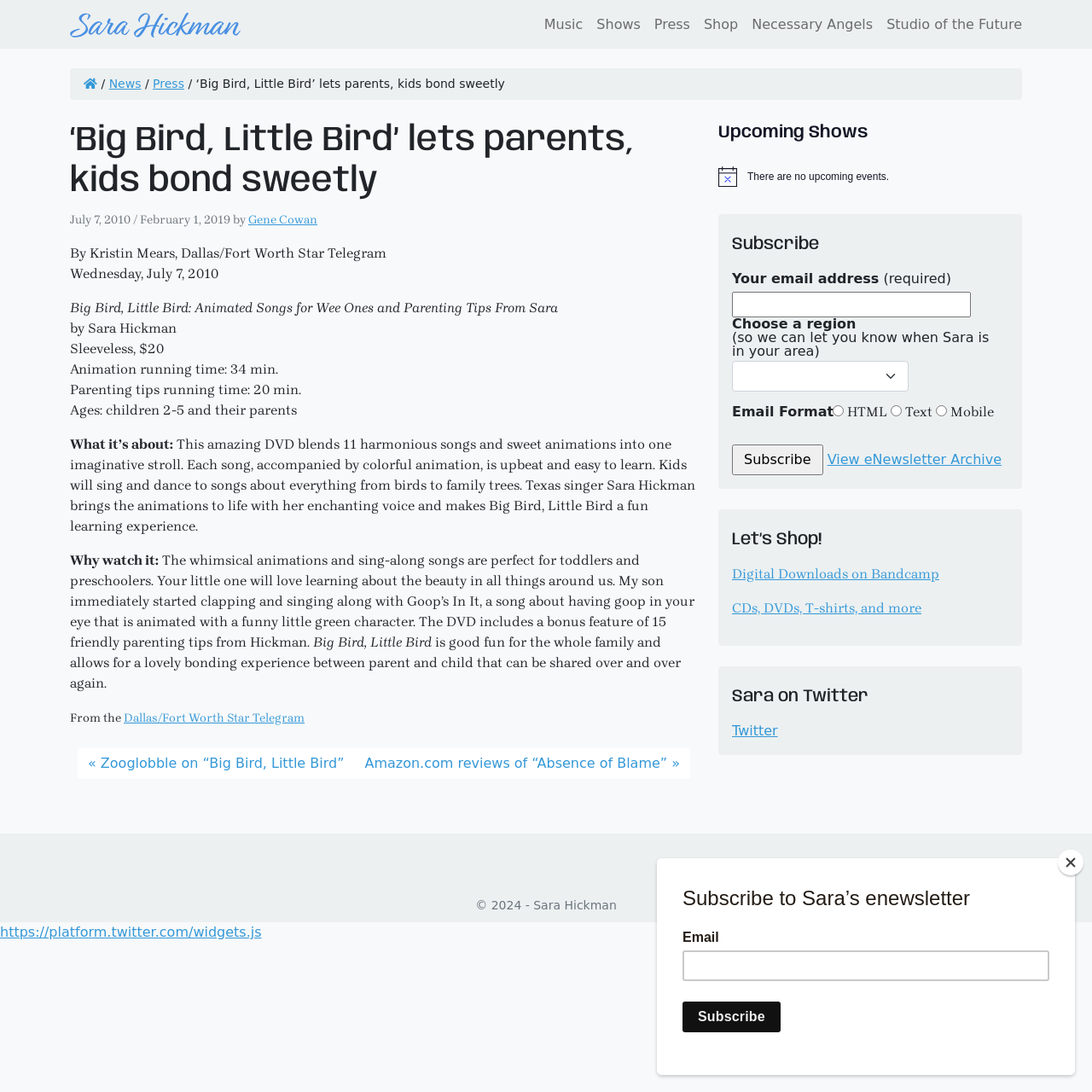Identify the main heading of the webpage and provide its text content.

‘Big Bird, Little Bird’ lets parents, kids bond sweetly